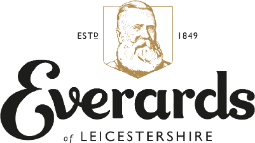Explain the details of the image comprehensively.

The image features the logo of Everards, a well-established brewery based in Leicestershire, England. Prominently displayed is the text "Everards" in a stylish, bold font, emphasizing its rich heritage and commitment to quality. Above the name is an illustration of a distinguished gentleman with a beard, representing the brewery's history and tradition, with the inscription “ESTD 1849” highlighting the year the brewery was founded. The design is crafted to reflect both elegance and a strong sense of local identity, making it a recognizable emblem in the region.